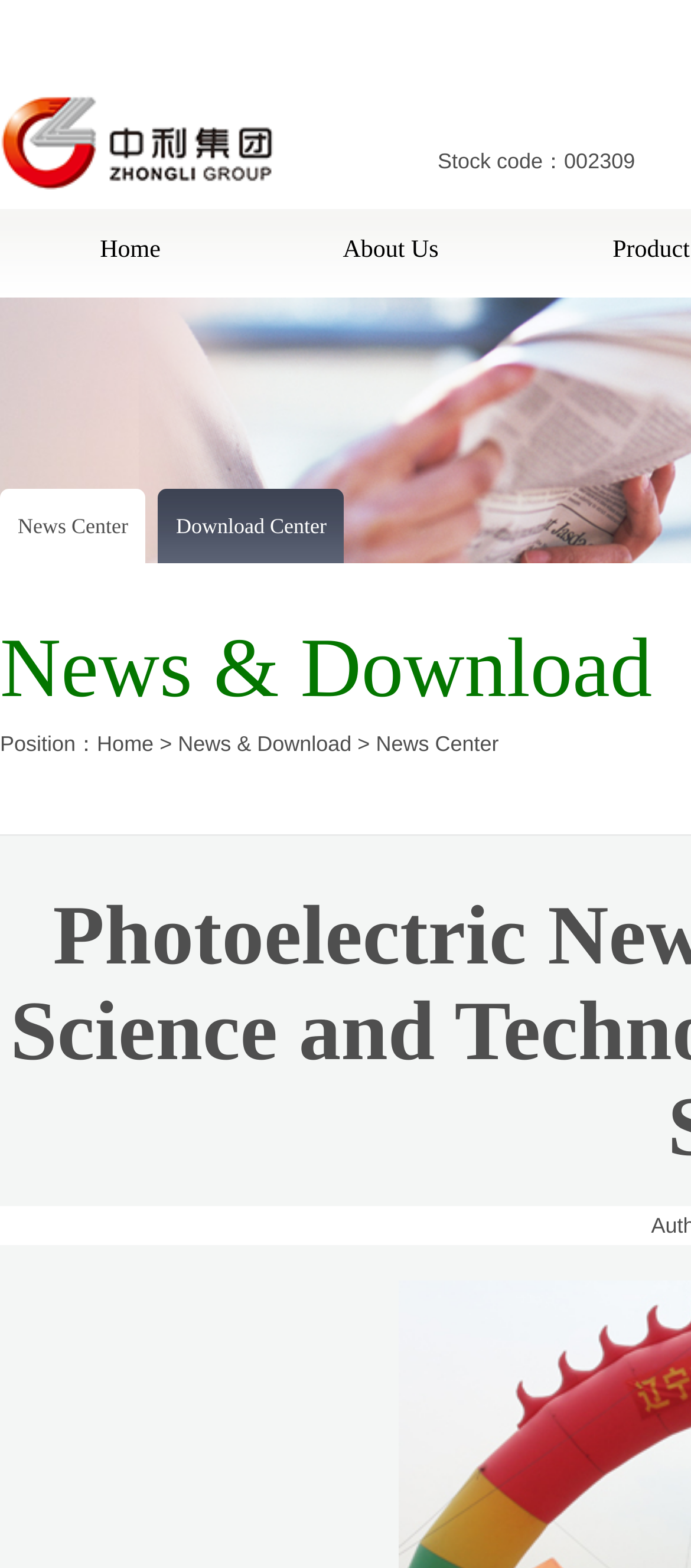Provide the bounding box coordinates in the format (top-left x, top-left y, bottom-right x, bottom-right y). All values are floating point numbers between 0 and 1. Determine the bounding box coordinate of the UI element described as: Home

[0.14, 0.466, 0.222, 0.482]